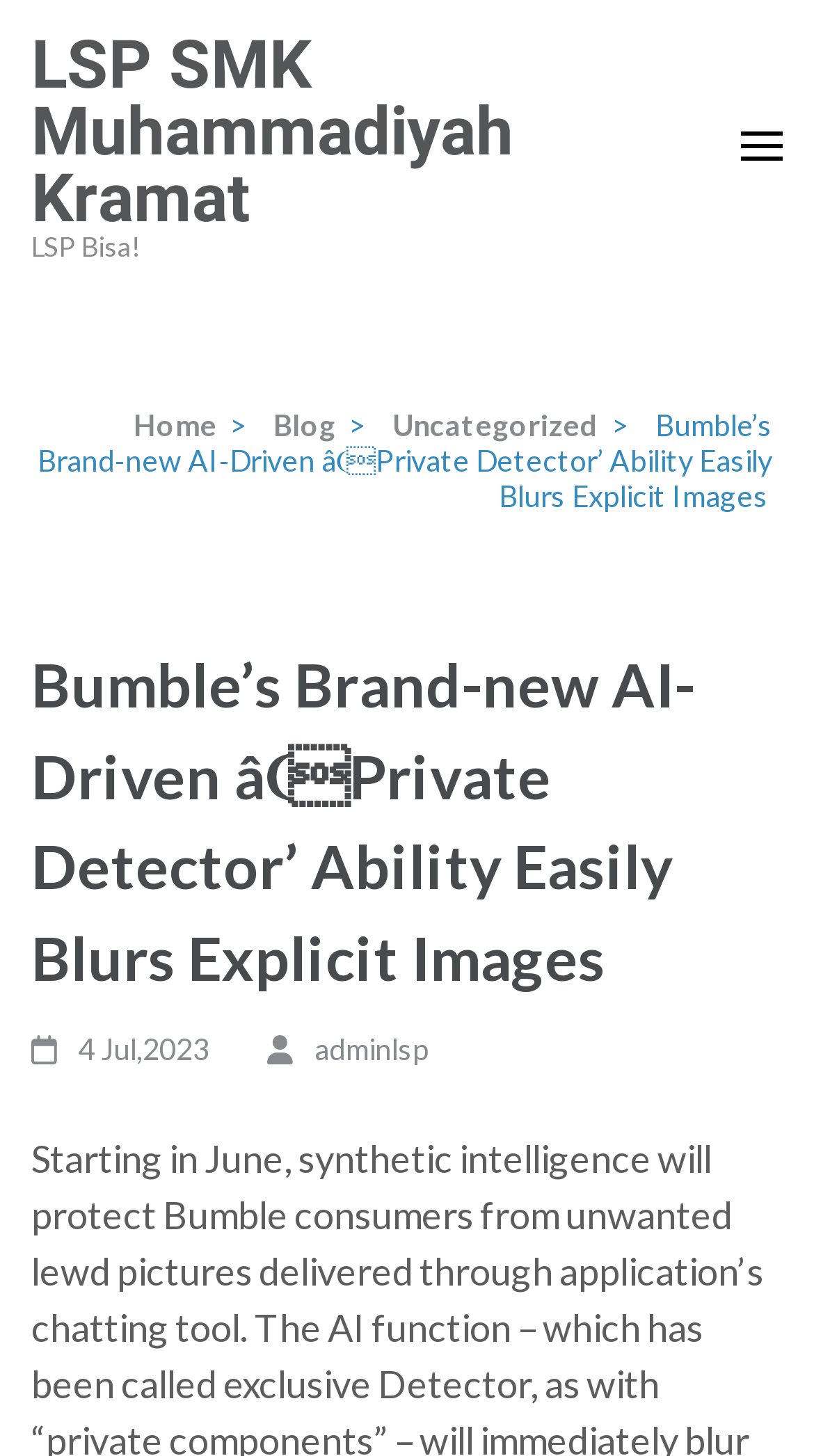Provide a brief response to the question below using one word or phrase:
When was the blog post published?

4 Jul, 2023